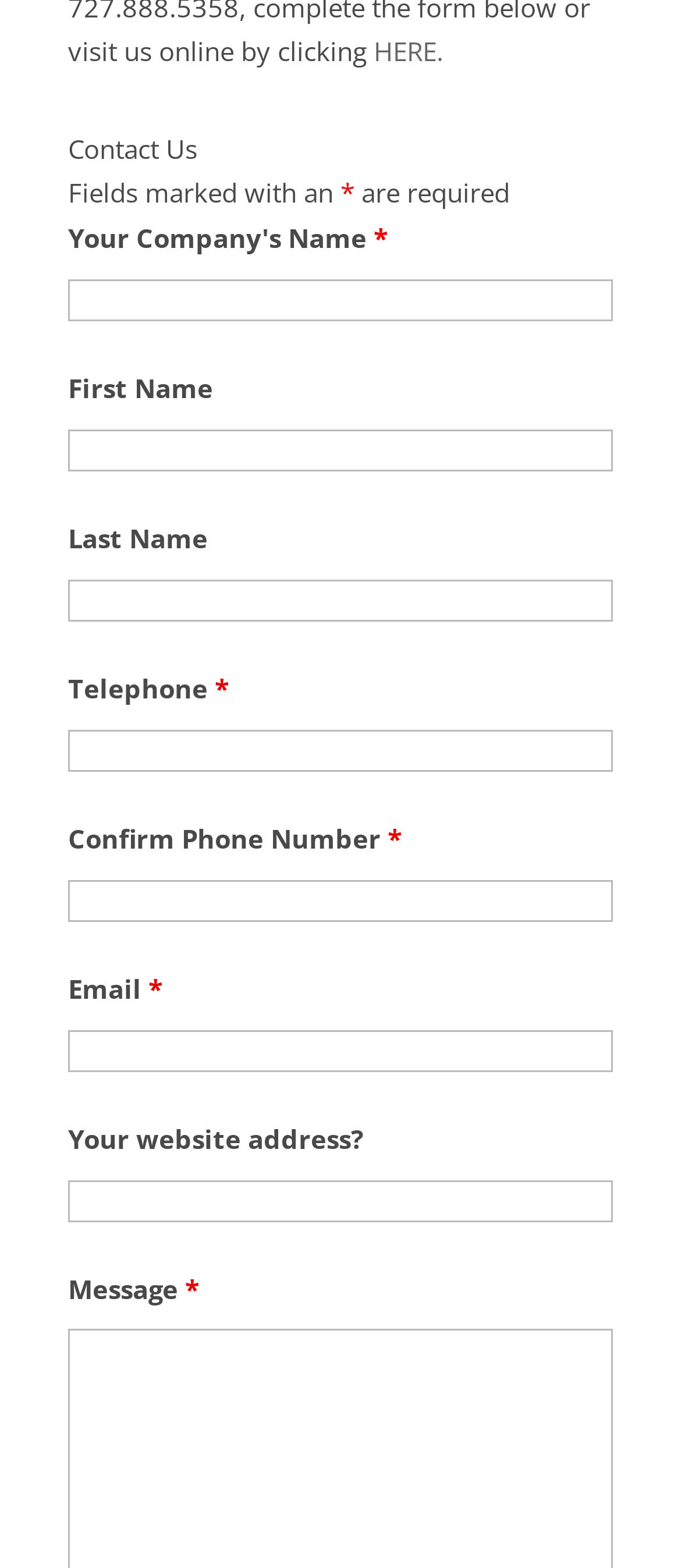Please identify the bounding box coordinates of the element's region that I should click in order to complete the following instruction: "Enter company name". The bounding box coordinates consist of four float numbers between 0 and 1, i.e., [left, top, right, bottom].

[0.1, 0.178, 0.9, 0.205]